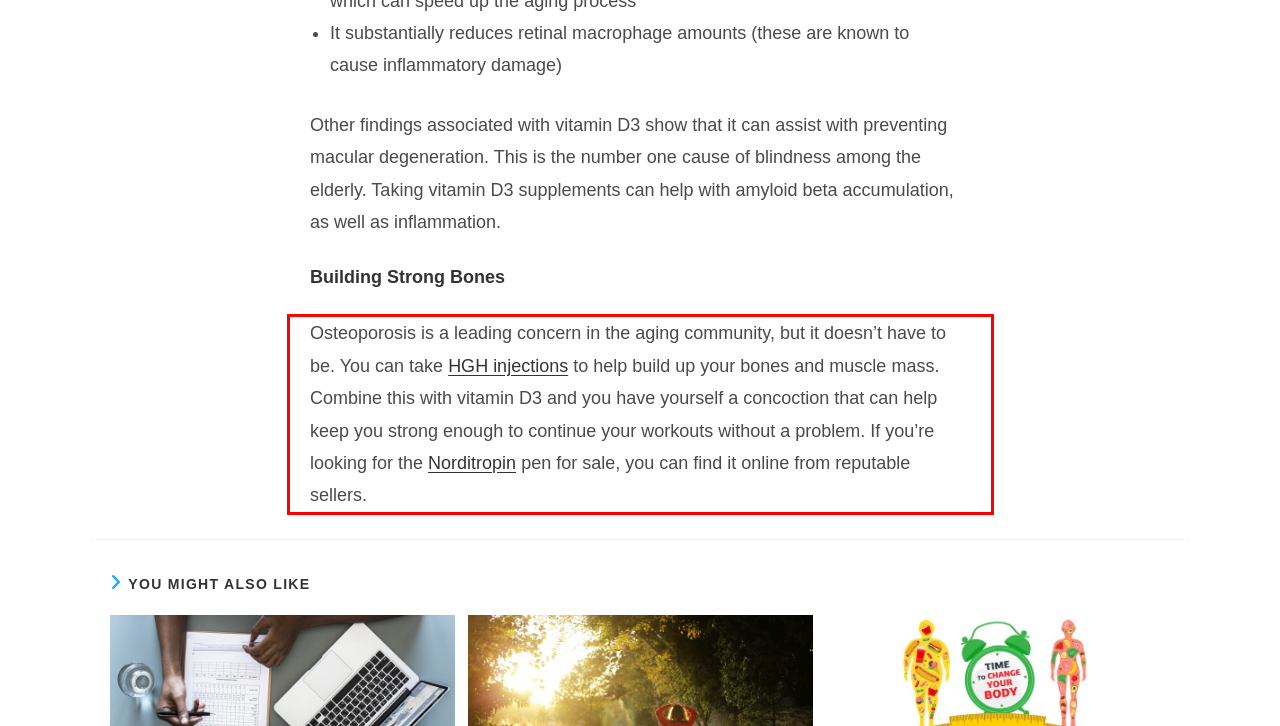You have a webpage screenshot with a red rectangle surrounding a UI element. Extract the text content from within this red bounding box.

Osteoporosis is a leading concern in the aging community, but it doesn’t have to be. You can take HGH injections to help build up your bones and muscle mass. Combine this with vitamin D3 and you have yourself a concoction that can help keep you strong enough to continue your workouts without a problem. If you’re looking for the Norditropin pen for sale, you can find it online from reputable sellers.